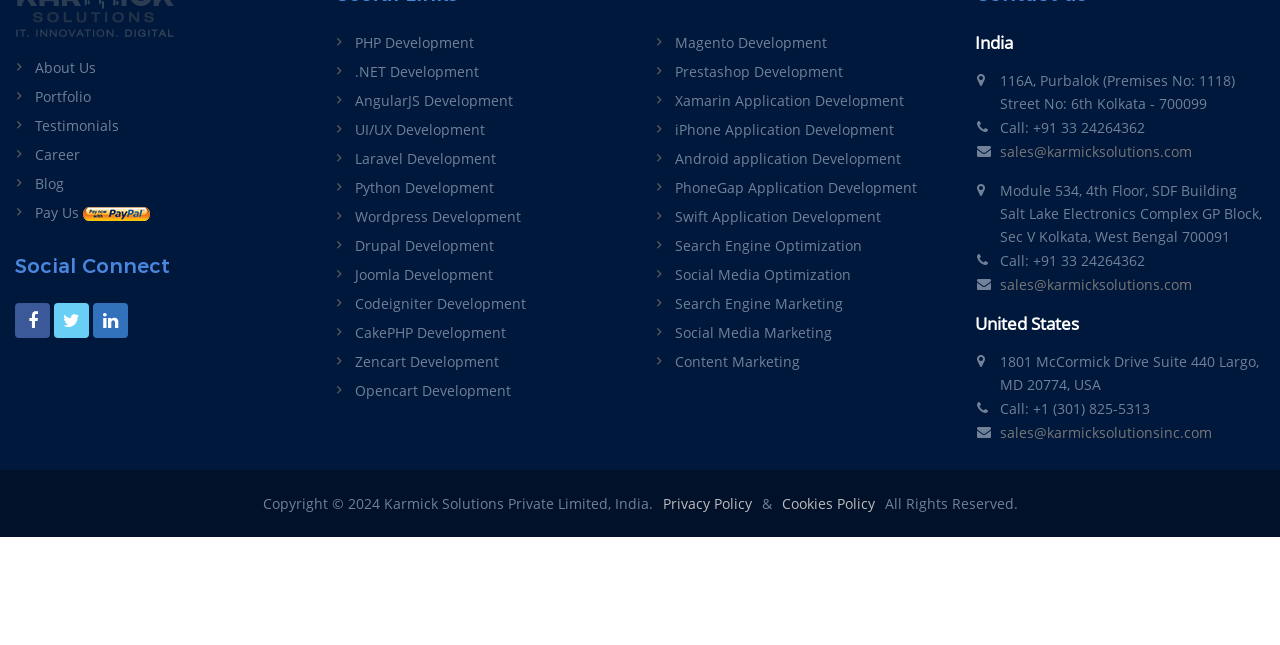What is the email address for sales inquiries?
Using the picture, provide a one-word or short phrase answer.

sales@karmicksolutions.com